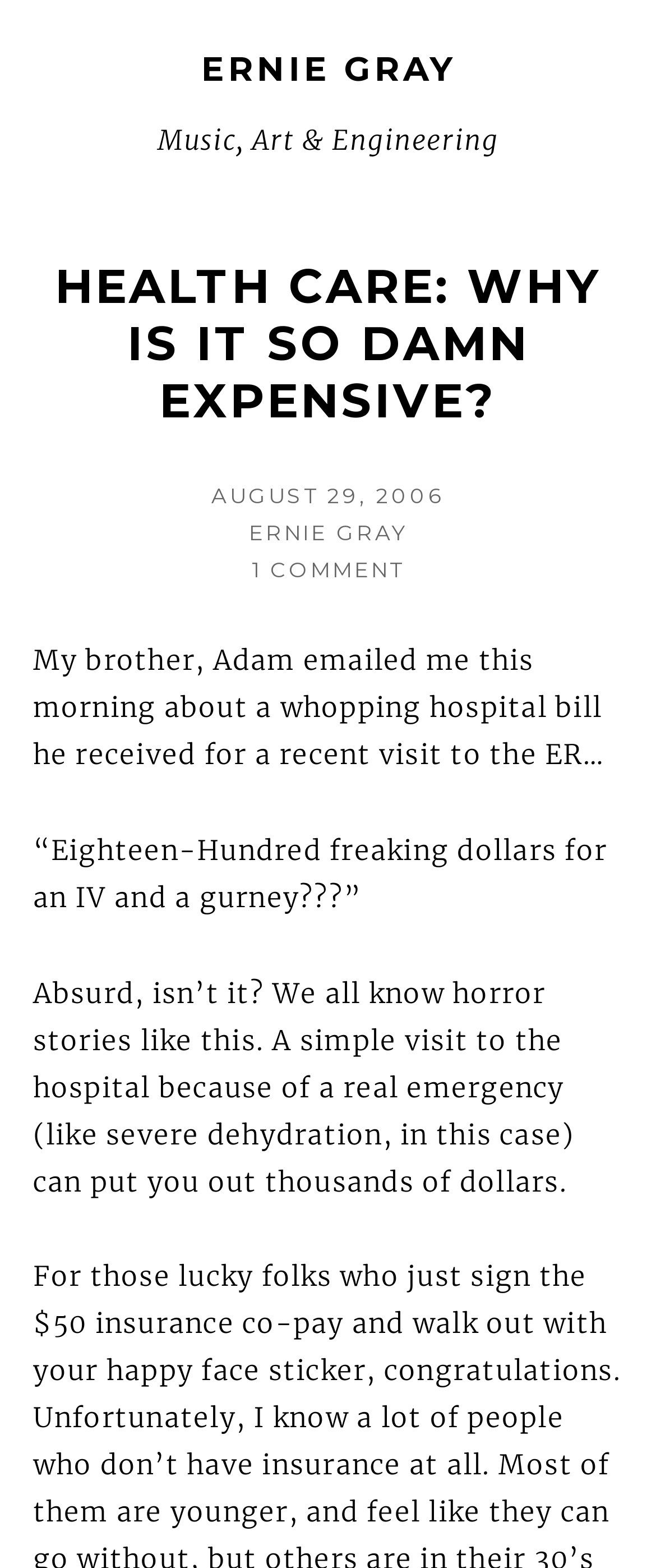Answer the question below using just one word or a short phrase: 
What is the brother's name of the author?

Adam